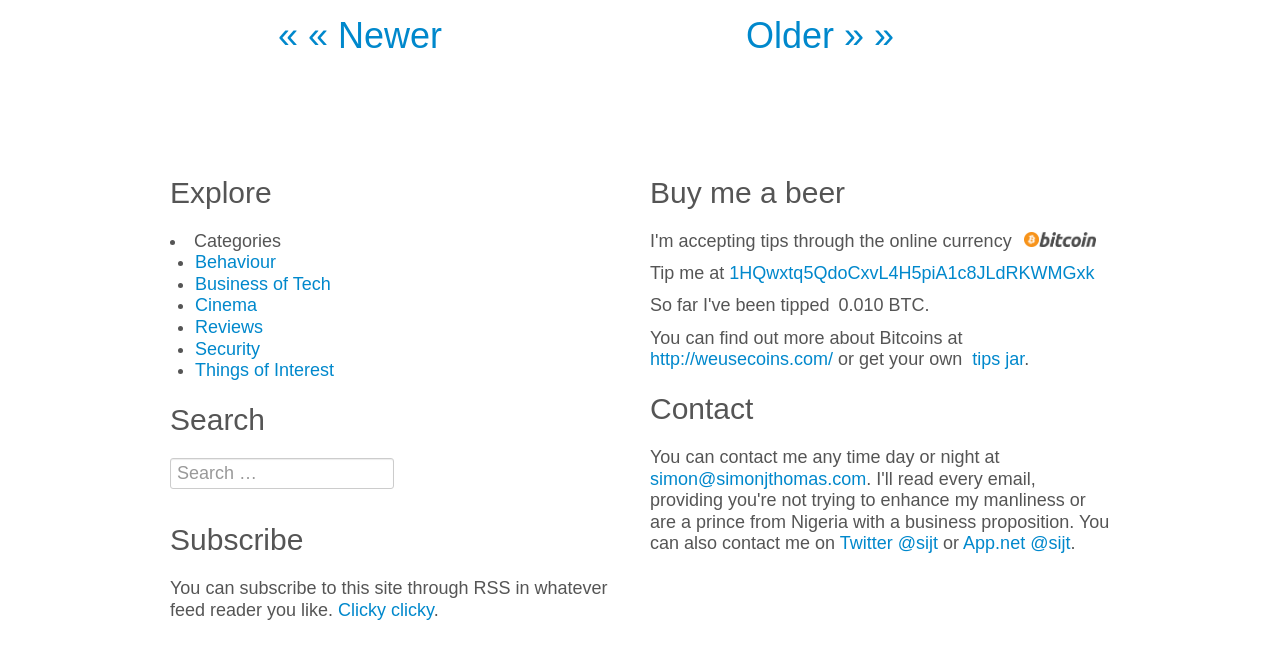Utilize the details in the image to thoroughly answer the following question: What are the categories available?

By examining the contentinfo section, I found a list of categories marked with bullet points. The categories are Behaviour, Business of Tech, Cinema, Reviews, Security, and Things of Interest.